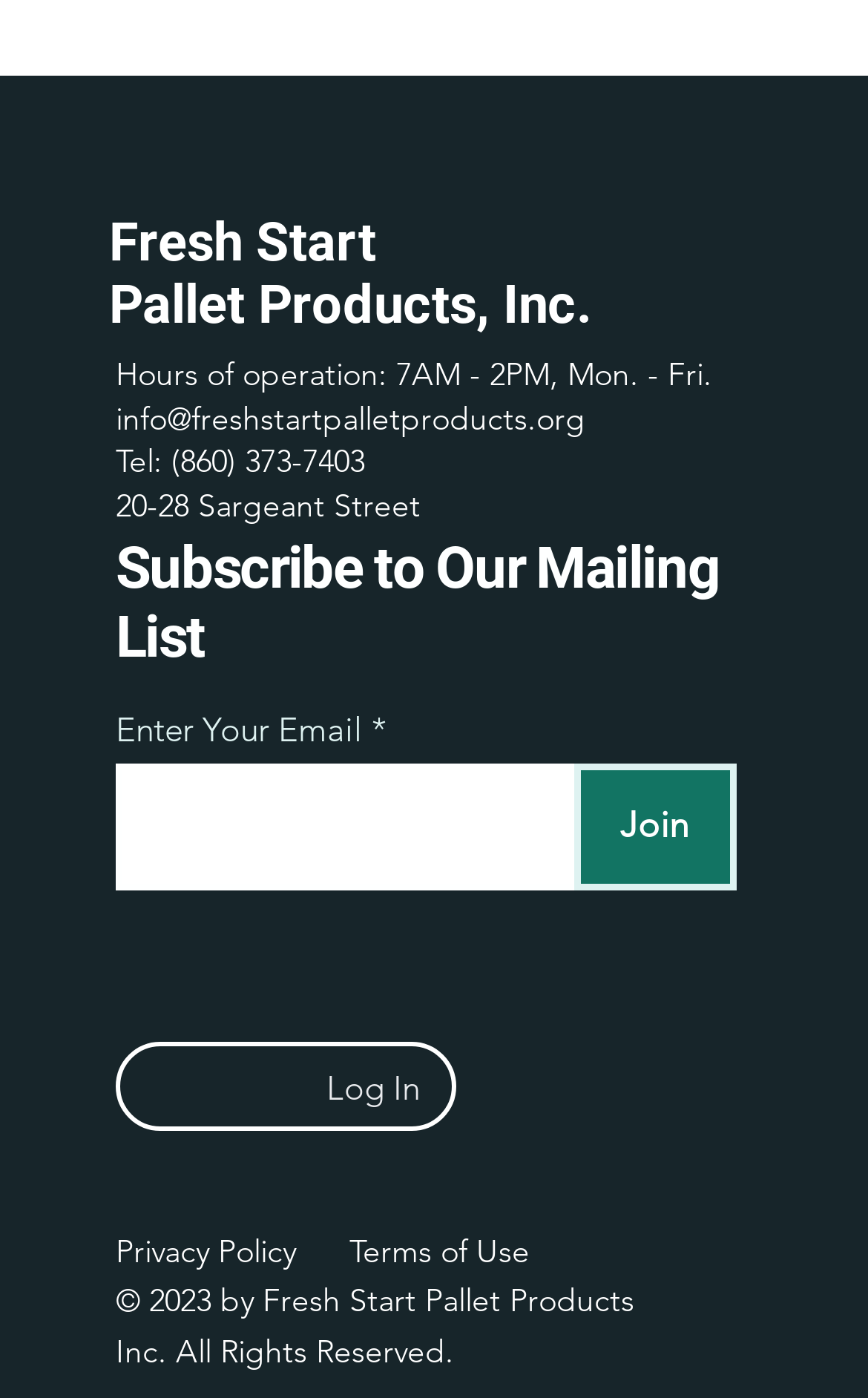What is the company's address?
Give a detailed explanation using the information visible in the image.

I found the company's address by looking at the StaticText element with the text '20-28 Sargeant Street' which is located near the top of the webpage.